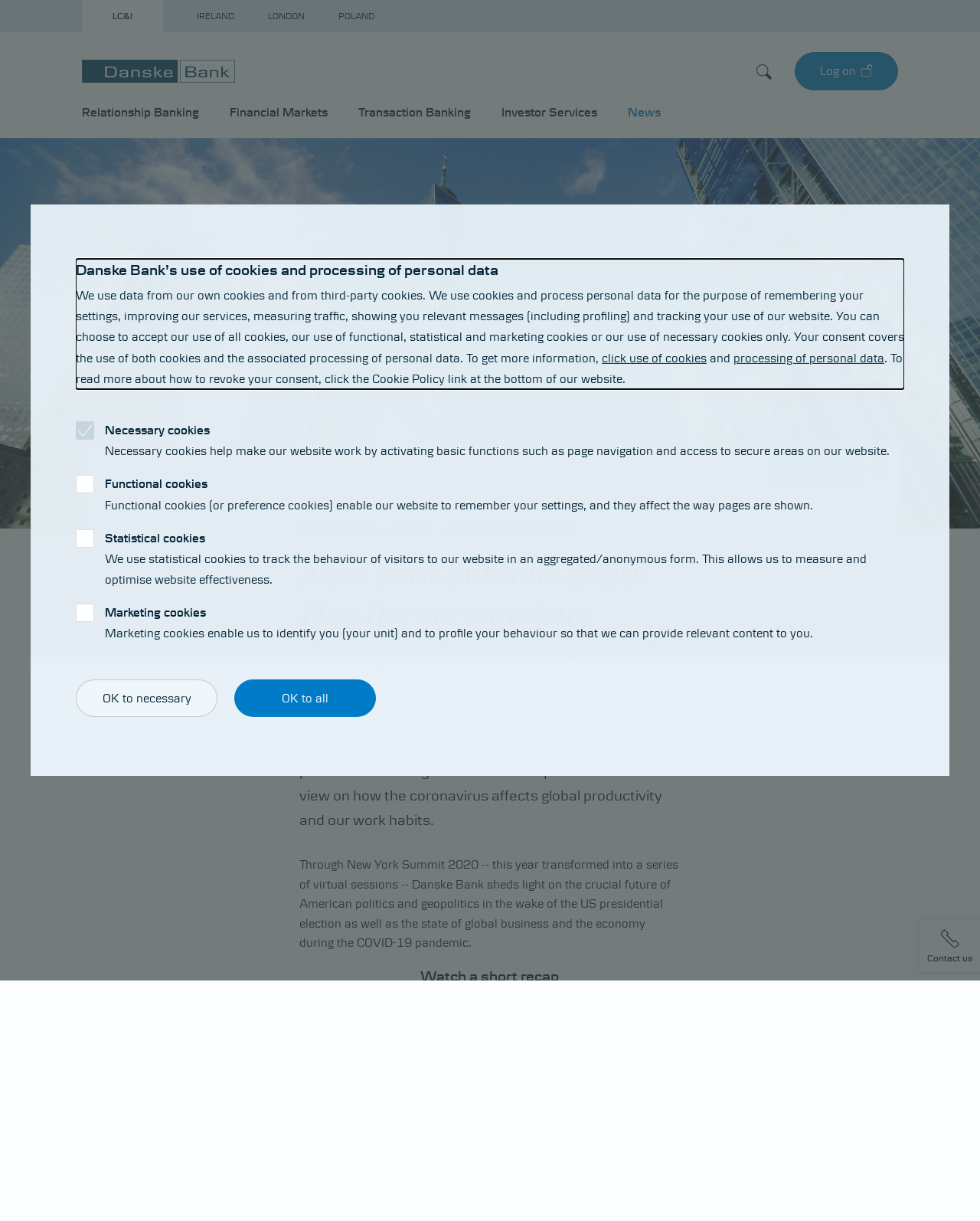Create a full and detailed caption for the entire webpage.

This webpage is about the New York Summit 2020, specifically an article featuring Raghuram Rajan, a recognized Indian economist and professor at Chicago Booth, discussing how the coronavirus affects global productivity and work habits. 

At the top of the page, there are several links to different locations, including LC&I, Ireland, London, and Poland. Below these links, there is a main navigation menu with options such as Danske Bank, Relationship Banking, Financial Markets, Transaction Banking, Investor Services, and News. 

On the right side of the page, there is a search link and a log-on button. 

The main content of the page is divided into sections. The first section features a background image and a navigation menu with options to share on LinkedIn, email, and print. Below this, there is a date, "18. DEC. 2020", and a label "ARTICLE". 

The main article is headed "New York Summit 2020: Has the coronavirus changed the way we work for the long term?" and features a summary of Raghuram Rajan's views on the coronavirus's impact on global productivity and work habits. 

Below the summary, there are two sections: "Watch a short recap" and "Key takeaways from Rajan". The "Key takeaways" section features a list of points, including one about how the pandemic has forced us to rethink how to restructure work and use technology. 

At the bottom of the page, there is a complementary section with a contact navigation menu and a button to contact us. 

Finally, there is a dialog box that explains Danske Bank's use of cookies and processing of personal data, with options to accept or reject the use of different types of cookies.